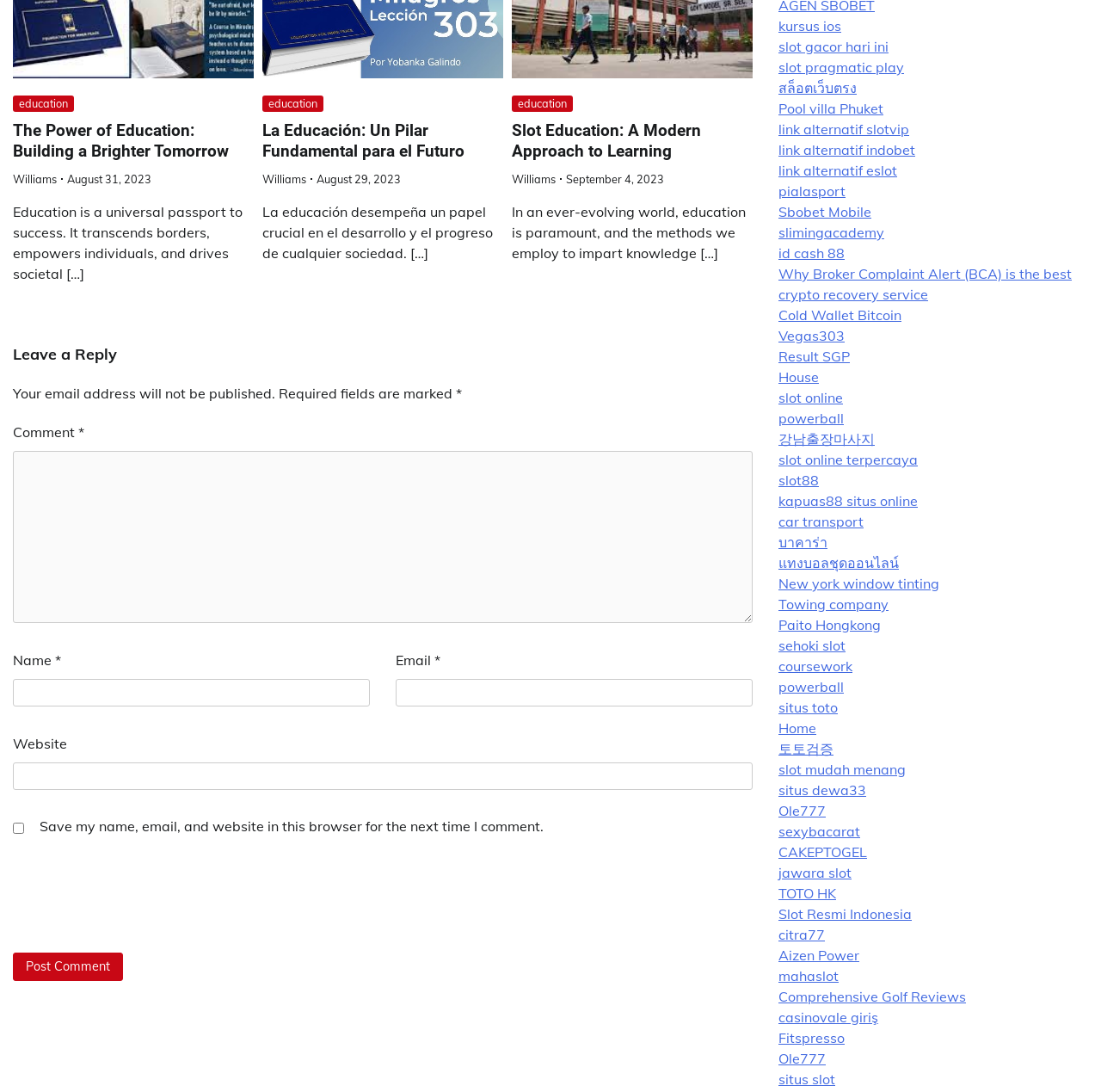What is the topic of the first heading?
Answer briefly with a single word or phrase based on the image.

The Power of Education